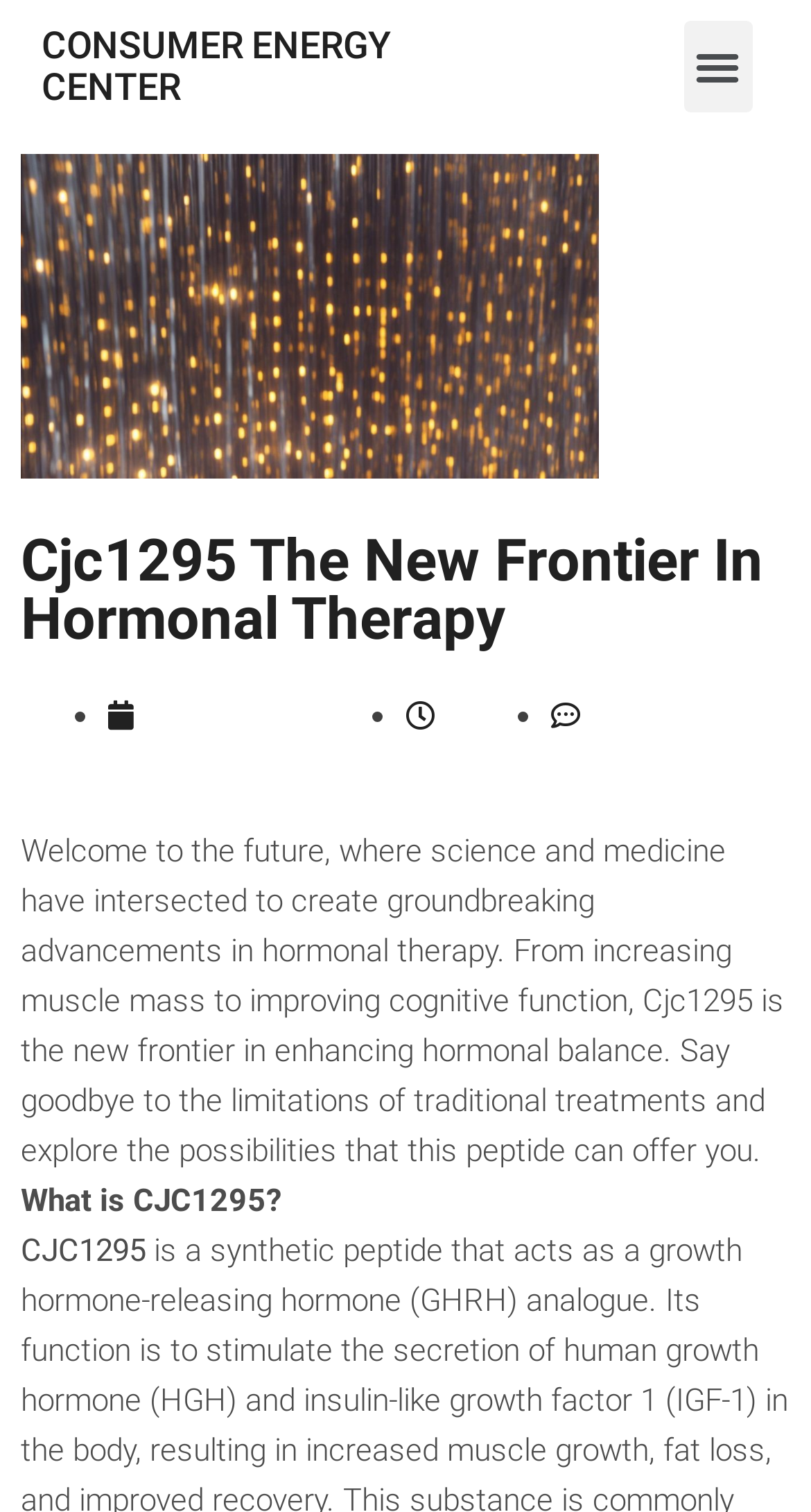Reply to the question with a brief word or phrase: How many comments are there on the article?

No Comments